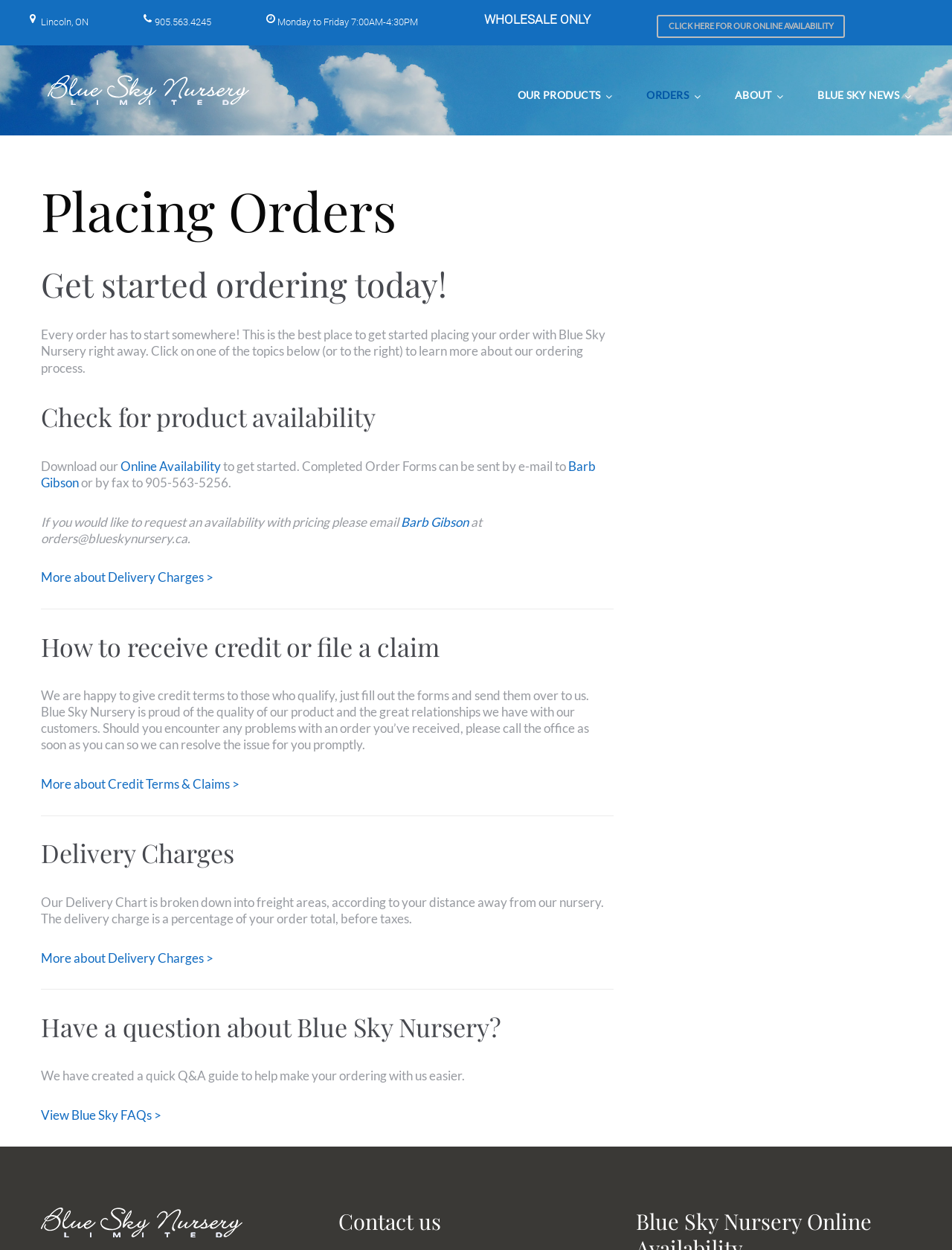Given the element description, predict the bounding box coordinates in the format (top-left x, top-left y, bottom-right x, bottom-right y), using floating point numbers between 0 and 1: View Blue Sky FAQs >

[0.043, 0.886, 0.17, 0.898]